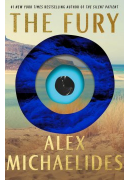Break down the image and describe every detail you can observe.

The image showcases the book cover for "The Fury" by Alex Michaelides. The artwork features a striking design characterized by a large eye set against a vibrant blue circular backdrop, symbolizing an intense and possibly ominous theme. The title "The Fury" prominently appears in bold gold letters at the top, while the author's name is displayed in a slightly smaller font below, also in gold. The lower half of the cover reveals a serene landscape, hinting at a contrast between calmness and the underlying tension suggested by the title. This eye-catching combination of colors and imagery encapsulates the mystery and allure typical of a psychological thriller, drawing readers into the narrative promised within the pages.